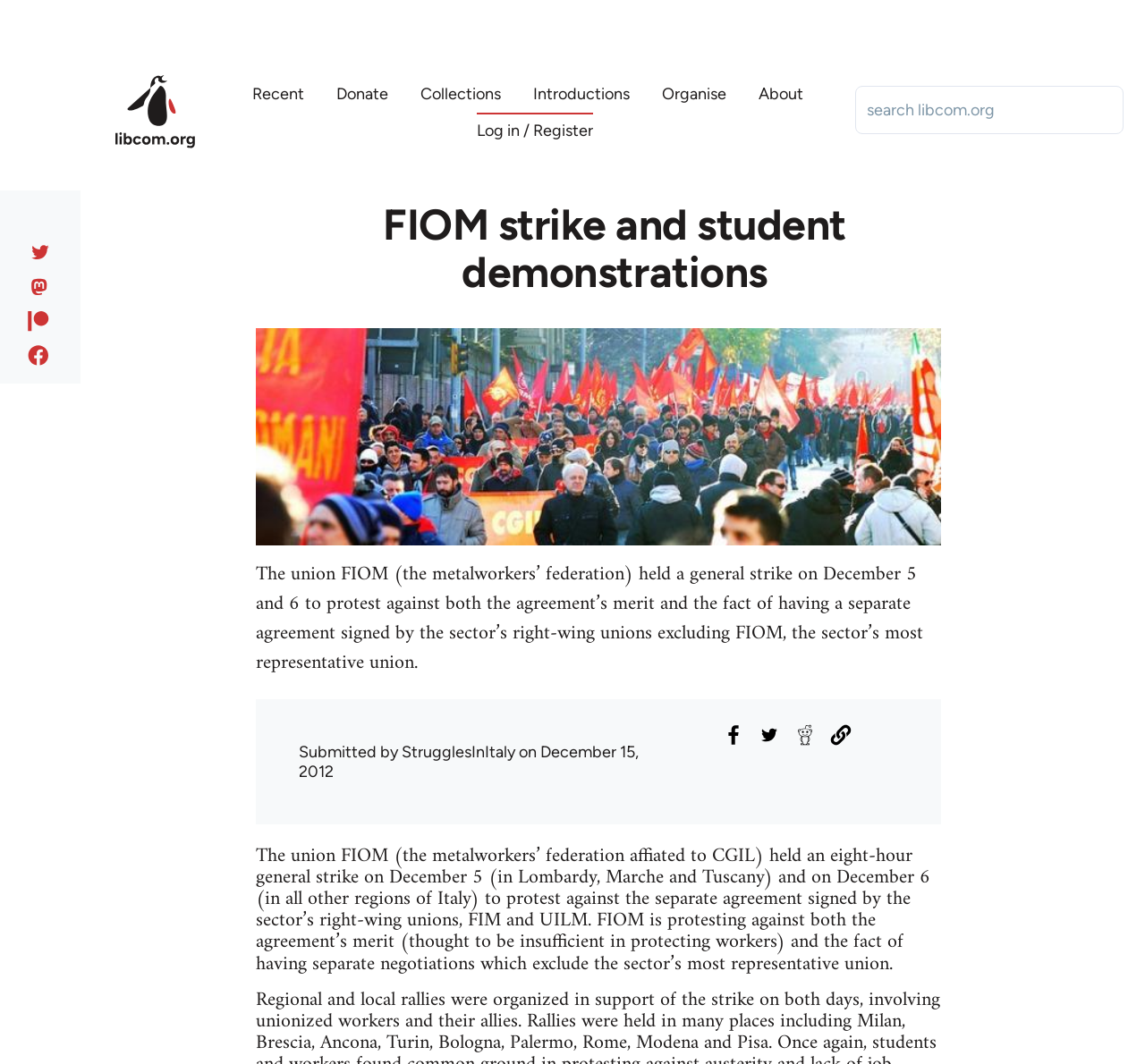Please identify the bounding box coordinates of the region to click in order to complete the task: "Log in or Register". The coordinates must be four float numbers between 0 and 1, specified as [left, top, right, bottom].

[0.416, 0.108, 0.518, 0.138]